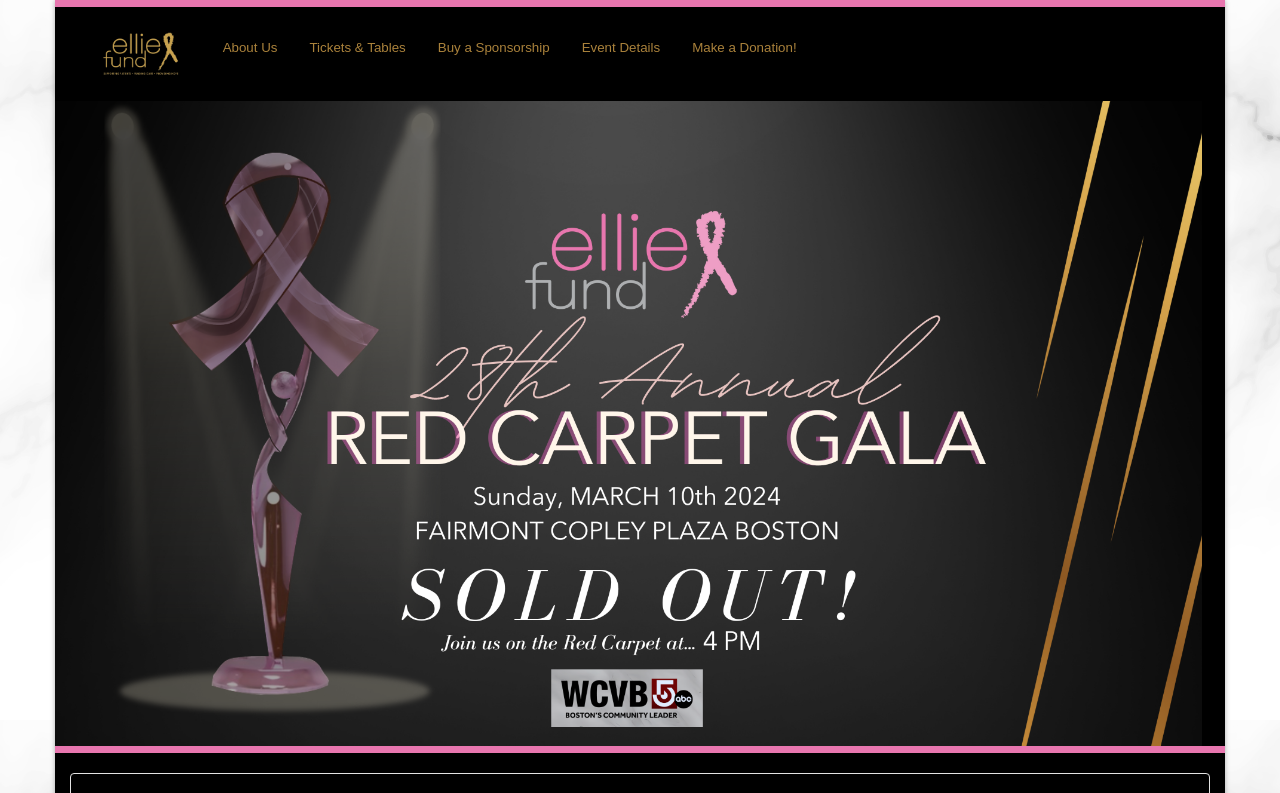Based on the element description, predict the bounding box coordinates (top-left x, top-left y, bottom-right x, bottom-right y) for the UI element in the screenshot: Buy a Sponsorship

[0.332, 0.02, 0.44, 0.1]